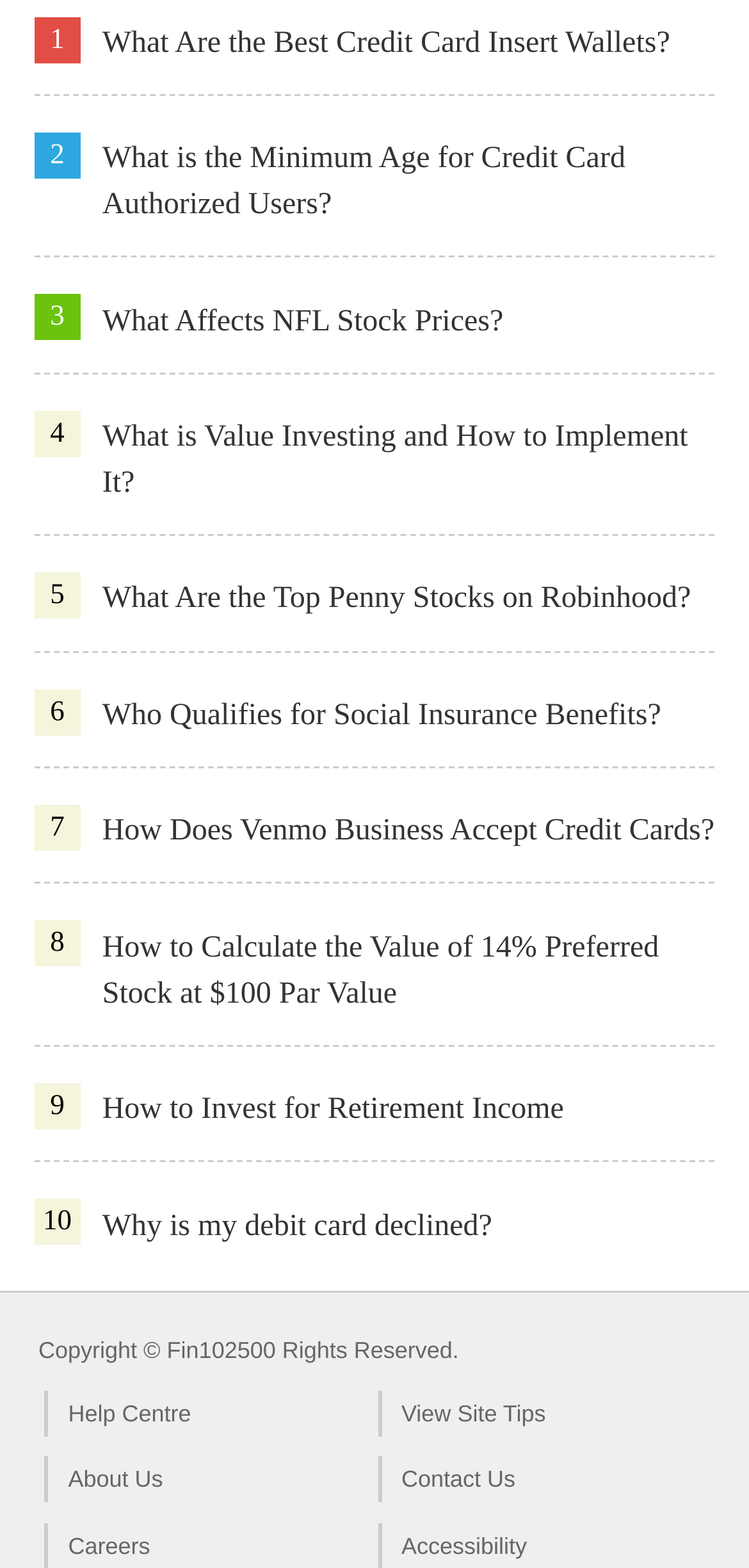Please analyze the image and give a detailed answer to the question:
What is the copyright information on the webpage?

I found the StaticText element with the text 'Copyright © Fin102500 Rights Reserved.' on the webpage, which indicates the copyright information.